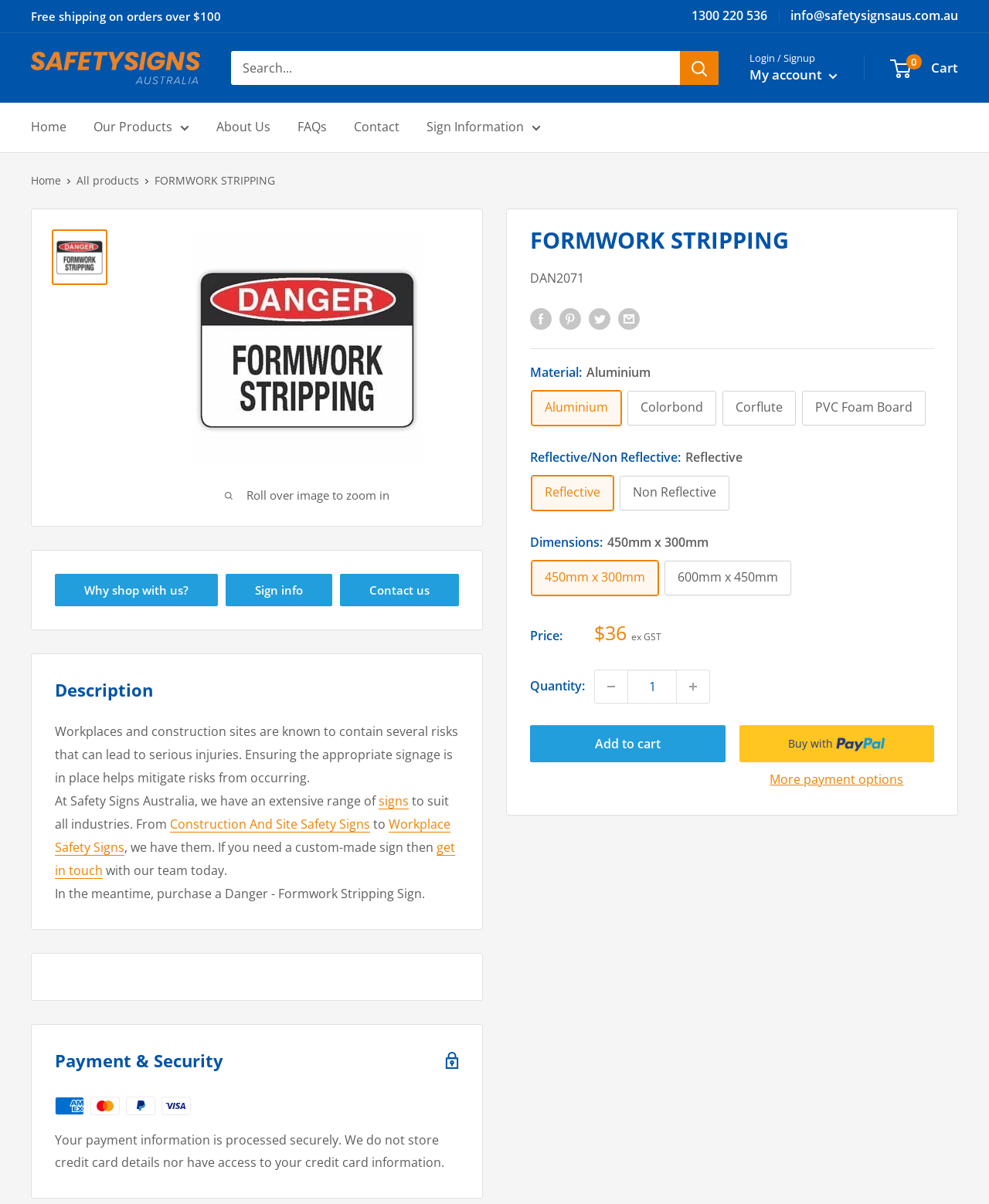Provide the bounding box coordinates of the HTML element described as: "Why shop with us?". The bounding box coordinates should be four float numbers between 0 and 1, i.e., [left, top, right, bottom].

[0.055, 0.477, 0.22, 0.504]